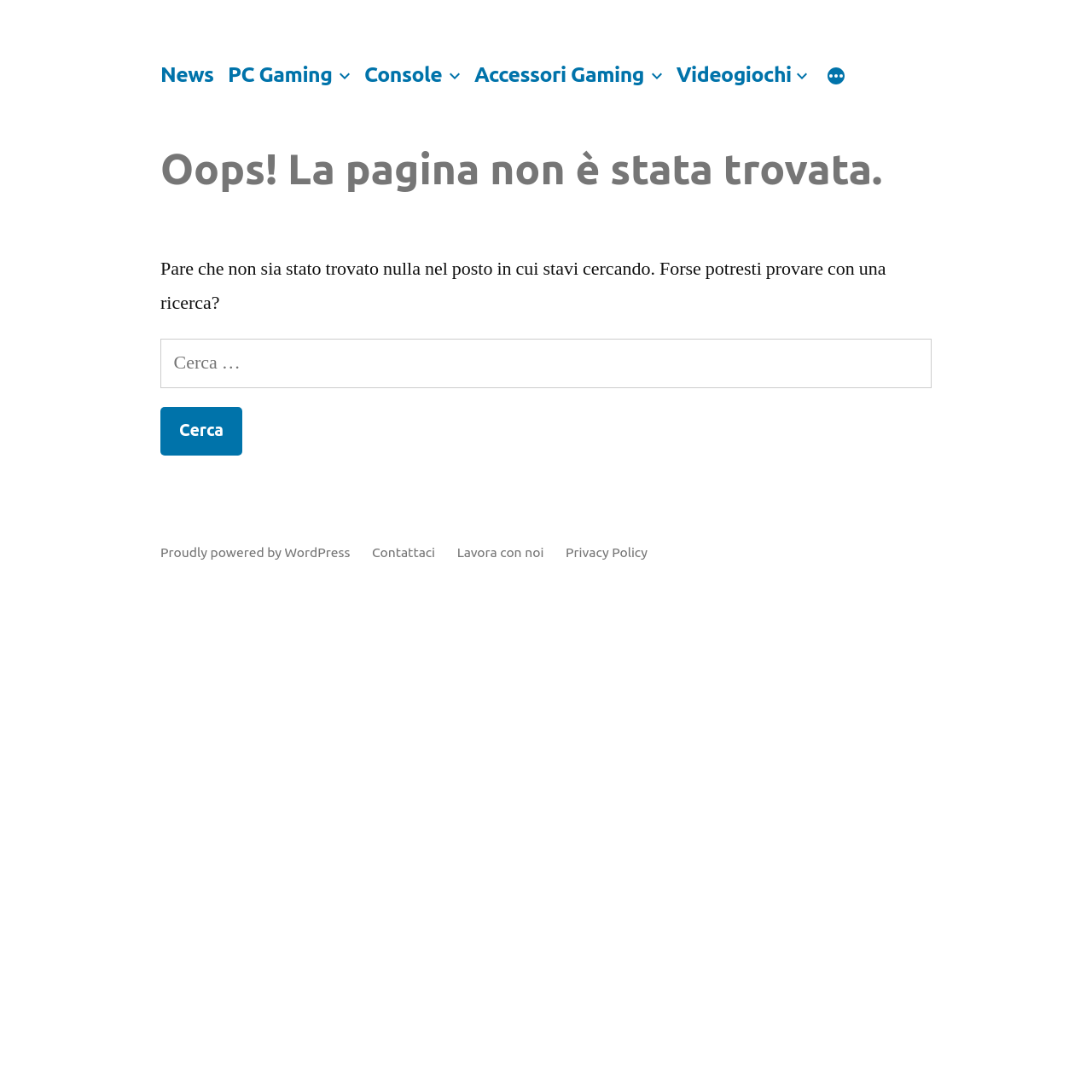Identify the bounding box coordinates of the clickable region required to complete the instruction: "Search for something". The coordinates should be given as four float numbers within the range of 0 and 1, i.e., [left, top, right, bottom].

[0.147, 0.31, 0.853, 0.355]